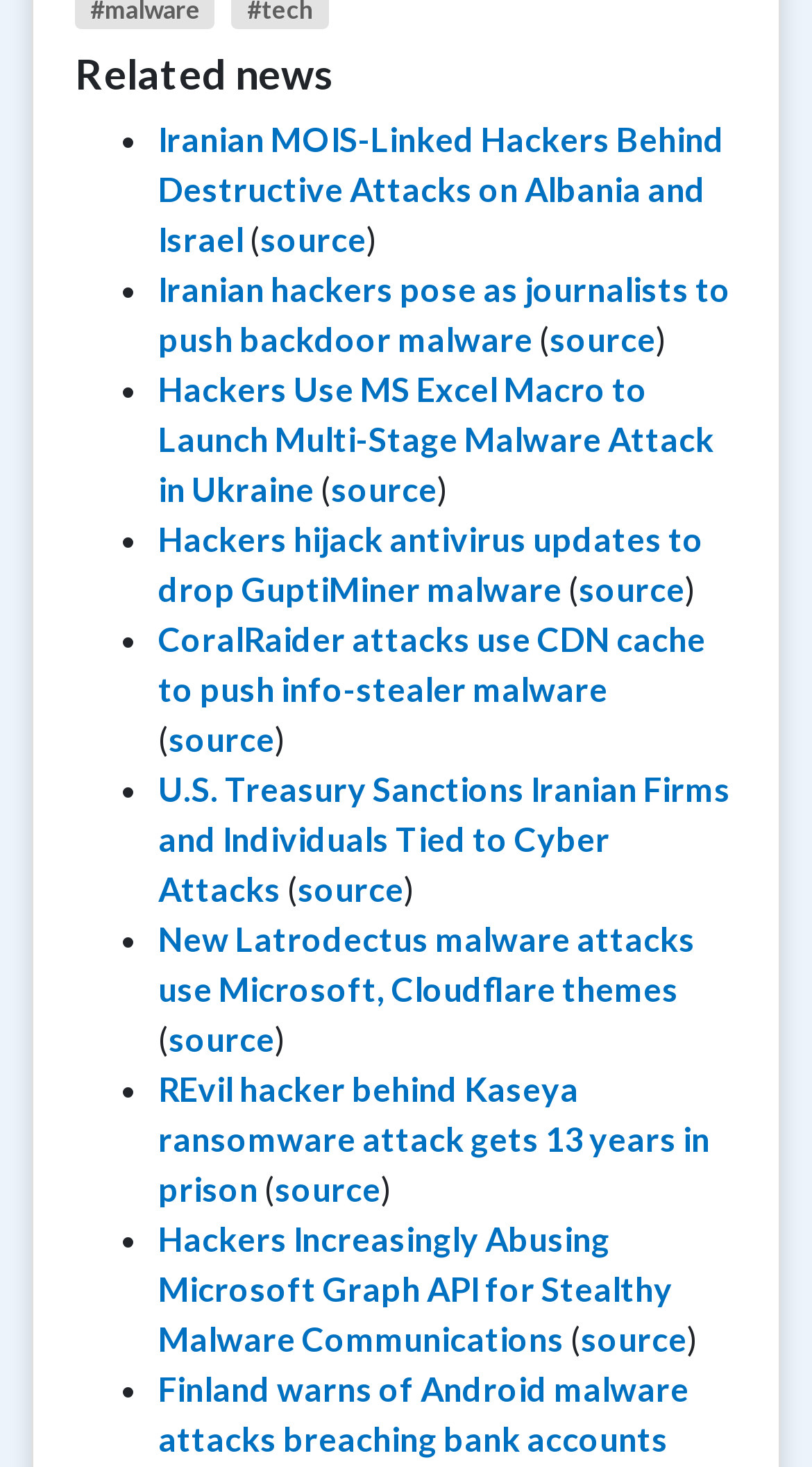What is the vertical position of the article 'Hackers hijack antivirus updates to drop GuptiMiner malware'?
Provide a detailed and well-explained answer to the question.

By analyzing the y1 and y2 coordinates of the bounding box of the article 'Hackers hijack antivirus updates to drop GuptiMiner malware', I can determine that it is located above the middle of the webpage.